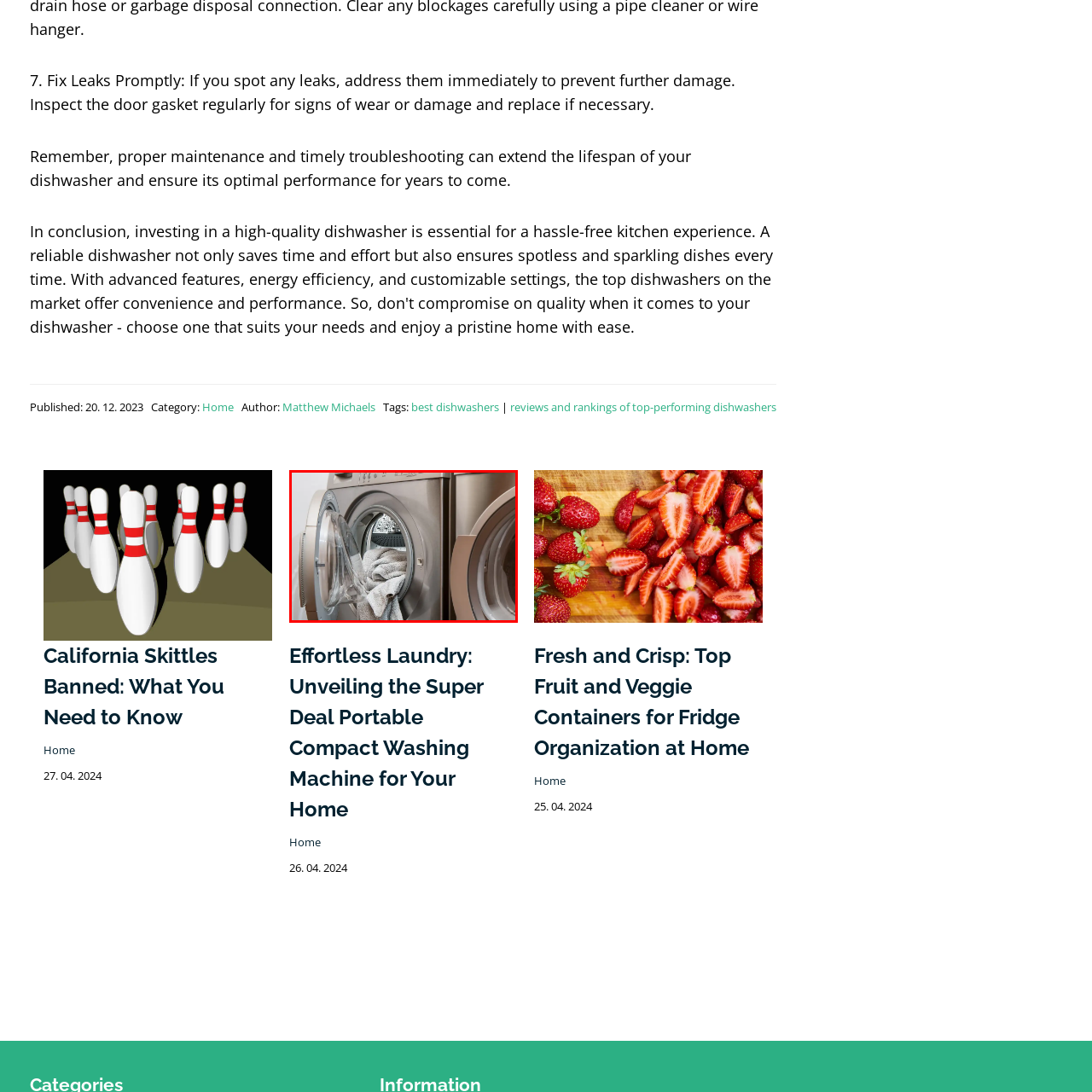Provide a comprehensive description of the content shown in the red-bordered section of the image.

The image features a close-up view of a modern washing machine, showcasing its sleek, stainless steel exterior. The machine's door is ajar, revealing a gray towel partially inside the drum, highlighting a moment of ongoing laundry. This appliance is part of the Super Deal Portable Compact Washing Machine, which is designed for effortless laundry solutions, ideal for small spaces and convenient use at home. The modern design and functionality of this washing machine promise to streamline household chores, making it an essential addition to any laundry room. 